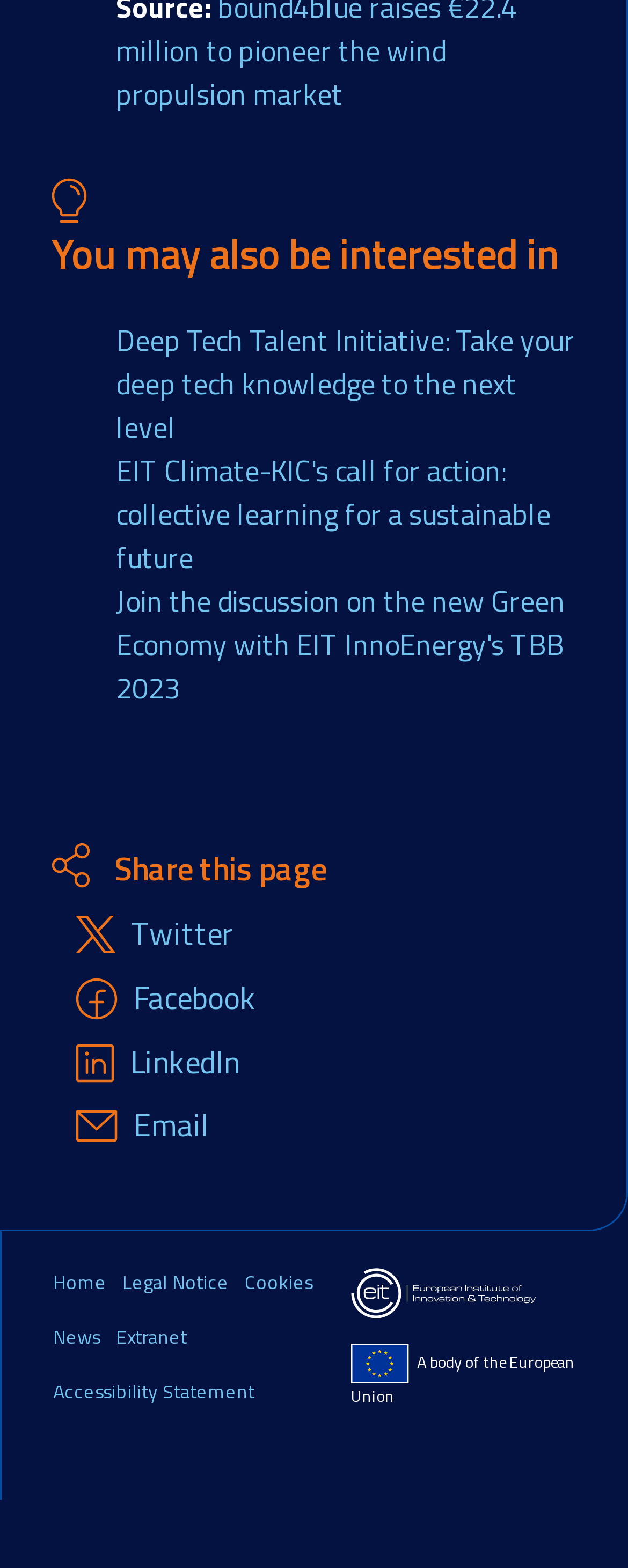Locate the bounding box coordinates of the area where you should click to accomplish the instruction: "Share this page on social media".

[0.182, 0.538, 0.521, 0.569]